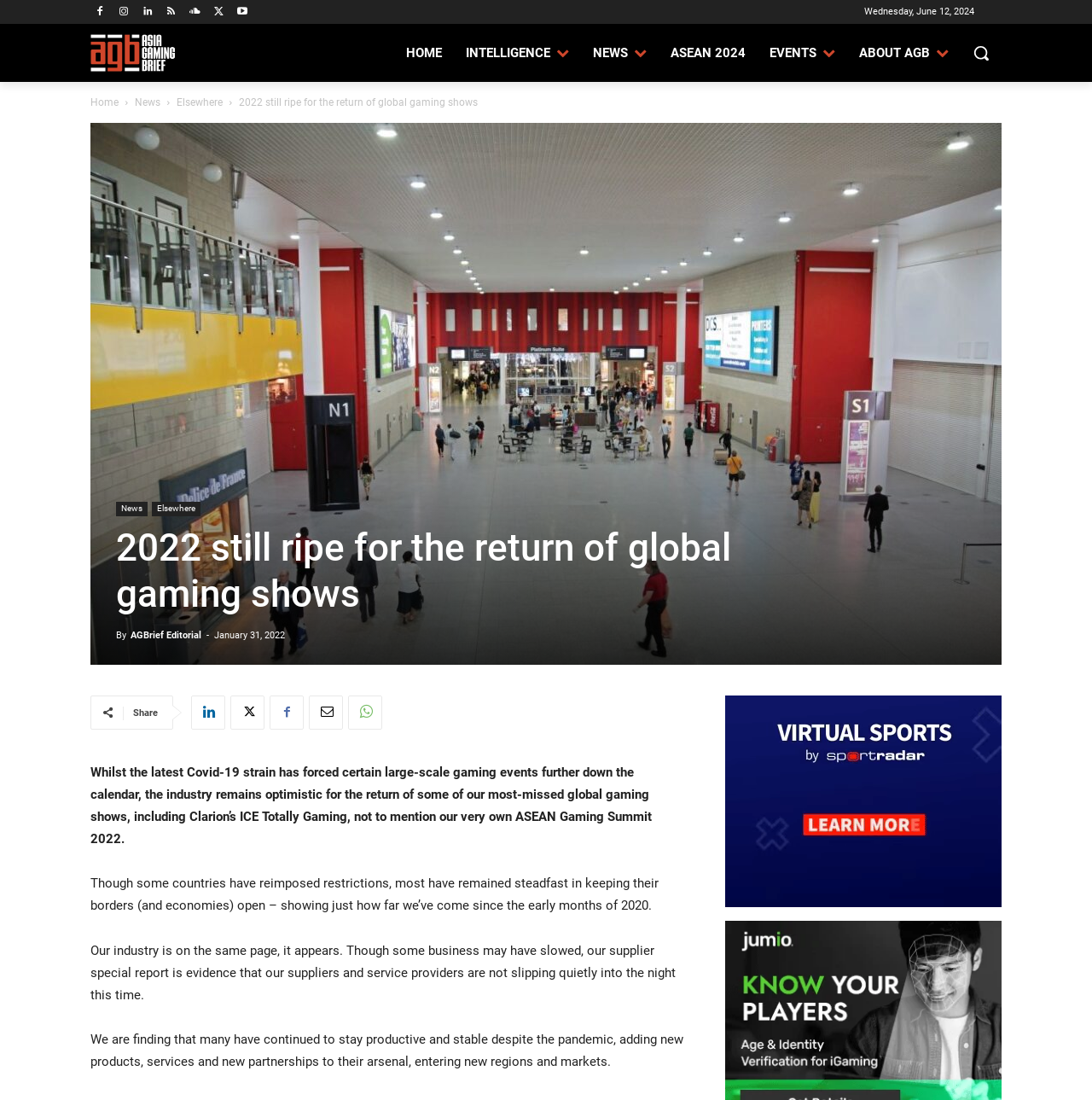Kindly determine the bounding box coordinates of the area that needs to be clicked to fulfill this instruction: "Read the '2022 still ripe for the return of global gaming shows' article".

[0.219, 0.088, 0.438, 0.099]